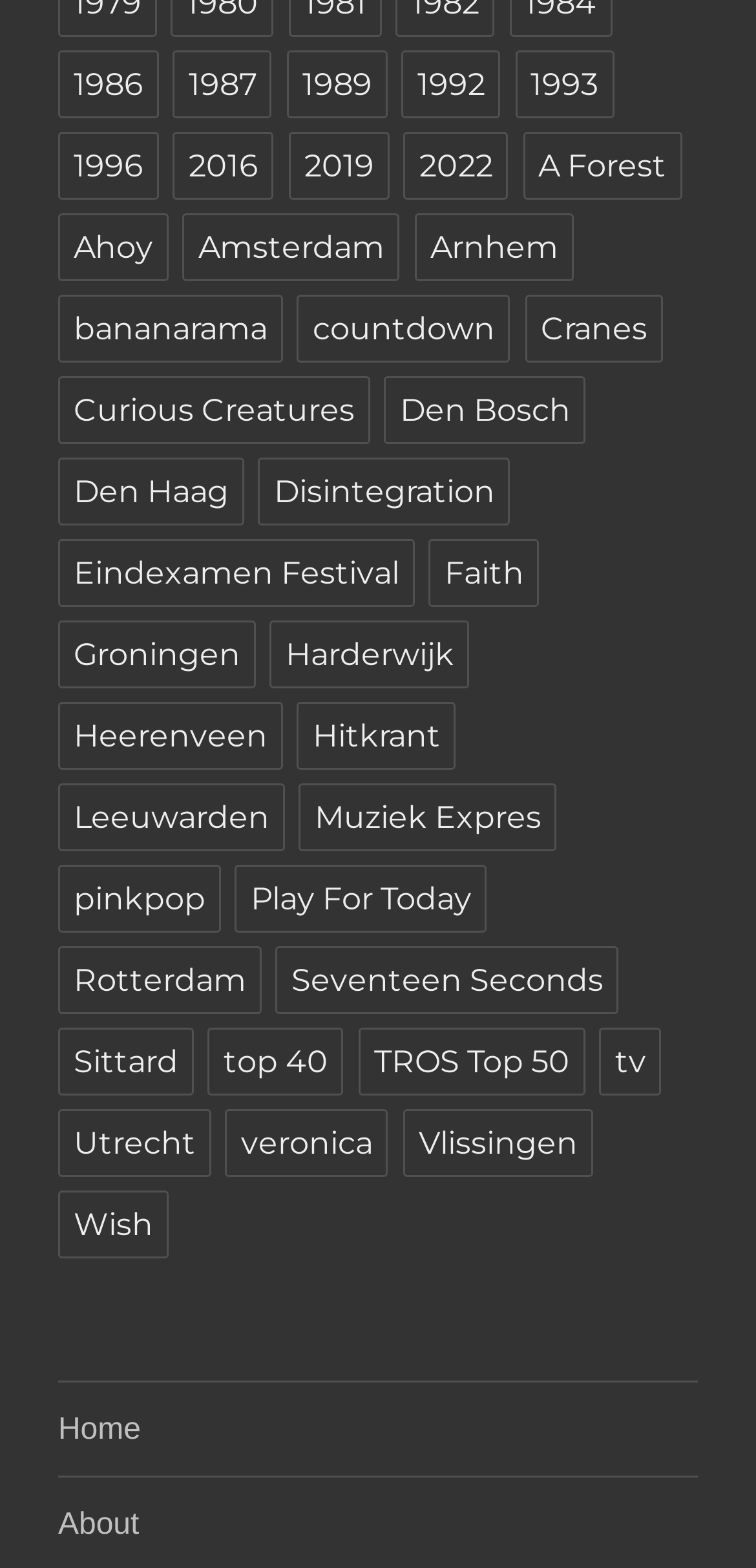Find the bounding box coordinates of the clickable element required to execute the following instruction: "check countdown". Provide the coordinates as four float numbers between 0 and 1, i.e., [left, top, right, bottom].

[0.393, 0.188, 0.675, 0.231]